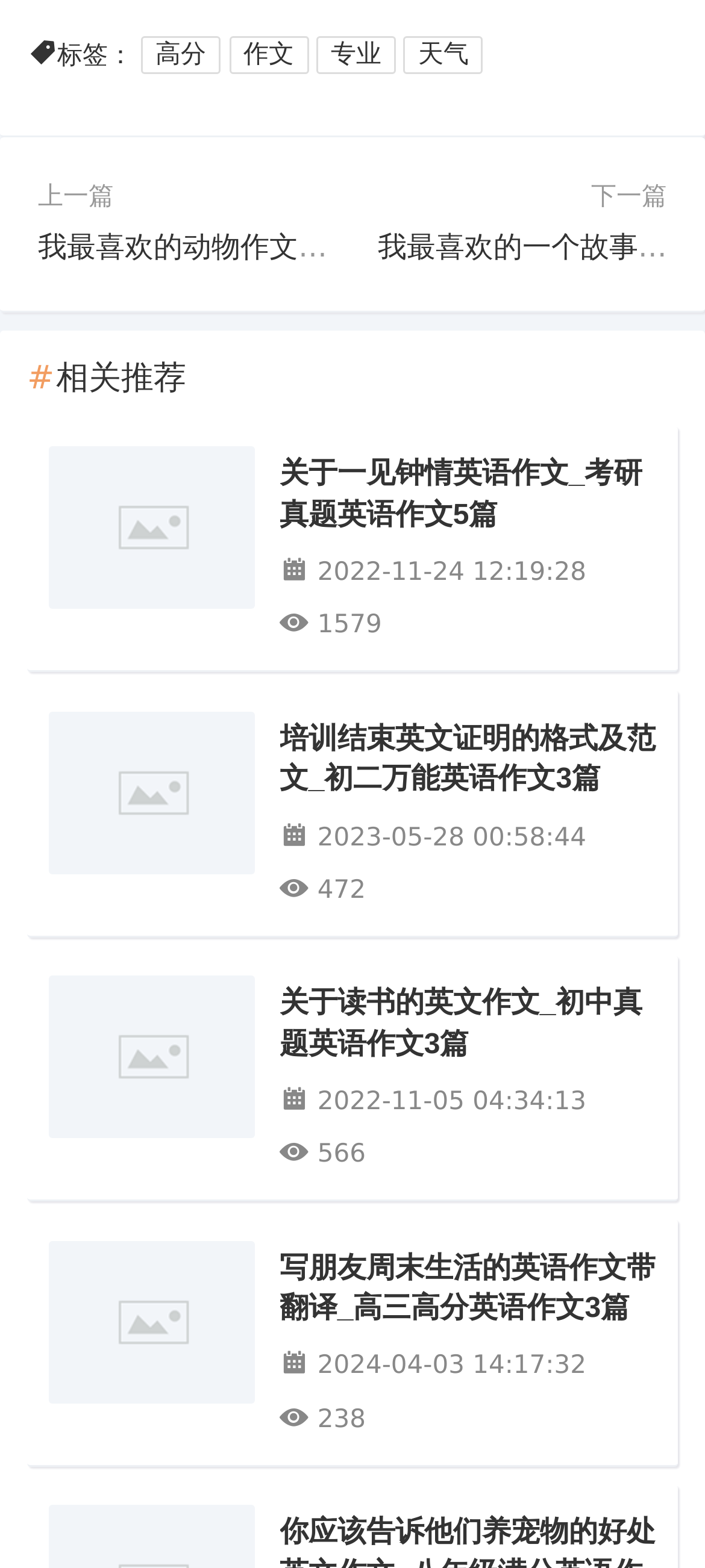Give a concise answer using only one word or phrase for this question:
What is the topic of the third article?

关于读书的英文作文